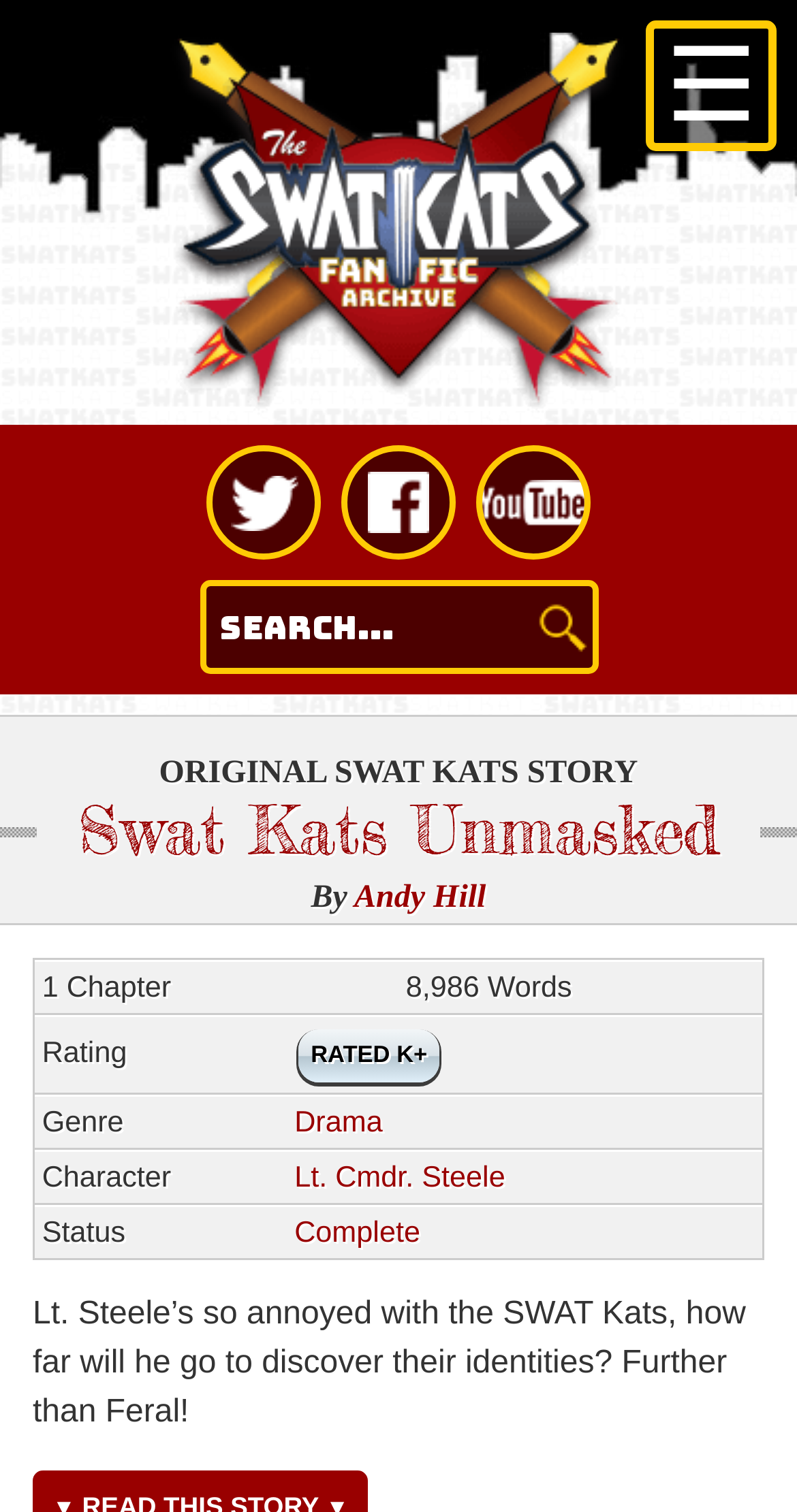Locate the bounding box coordinates of the element to click to perform the following action: 'Check the story's rating'. The coordinates should be given as four float values between 0 and 1, in the form of [left, top, right, bottom].

[0.39, 0.69, 0.536, 0.706]